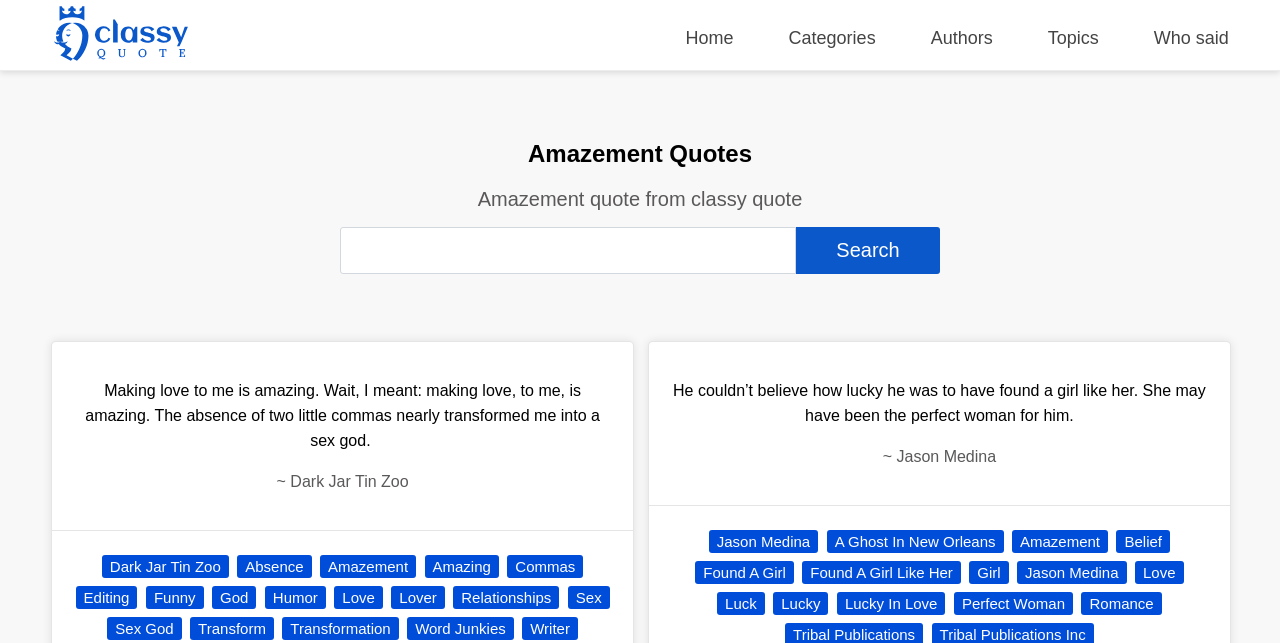Answer the question below using just one word or a short phrase: 
What is the theme of the quotes on this webpage?

Love and relationships